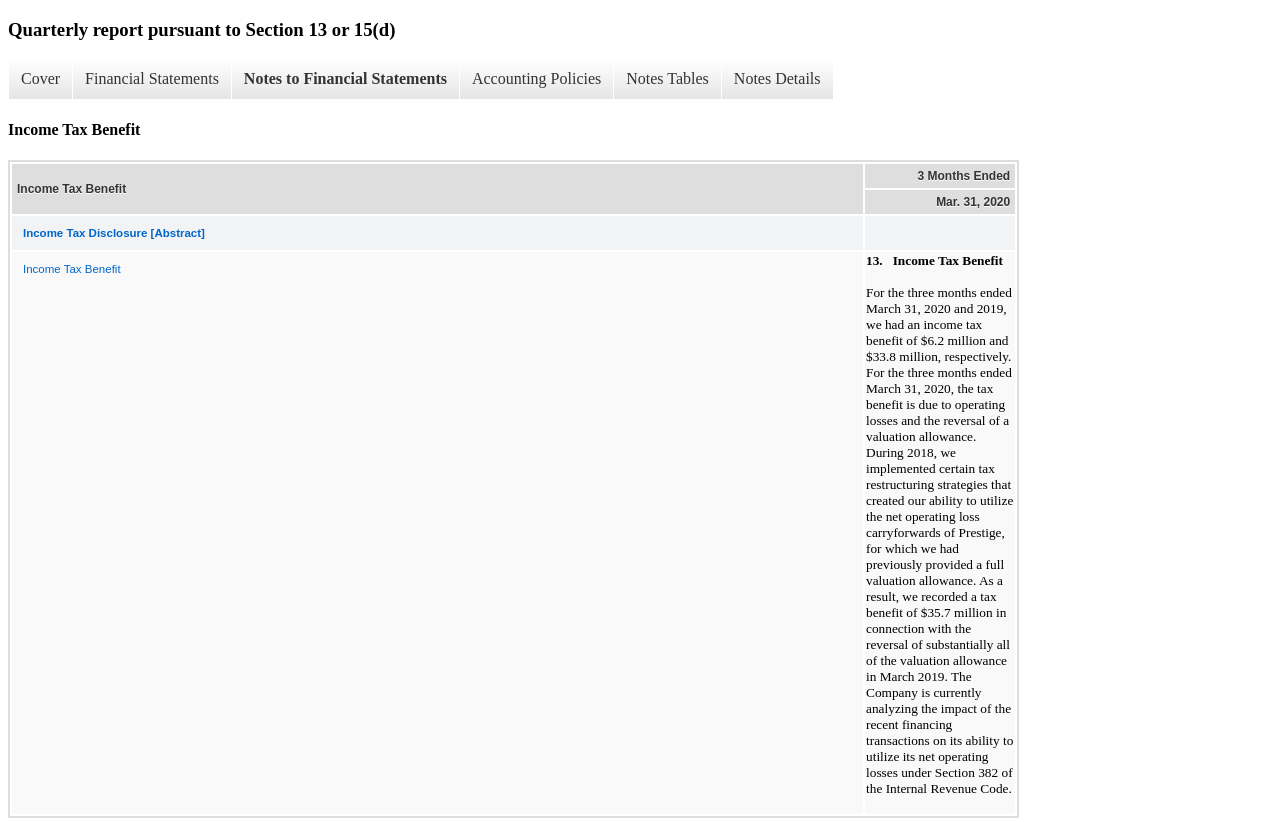What is the title of the second heading?
Using the image provided, answer with just one word or phrase.

Income Tax Benefit